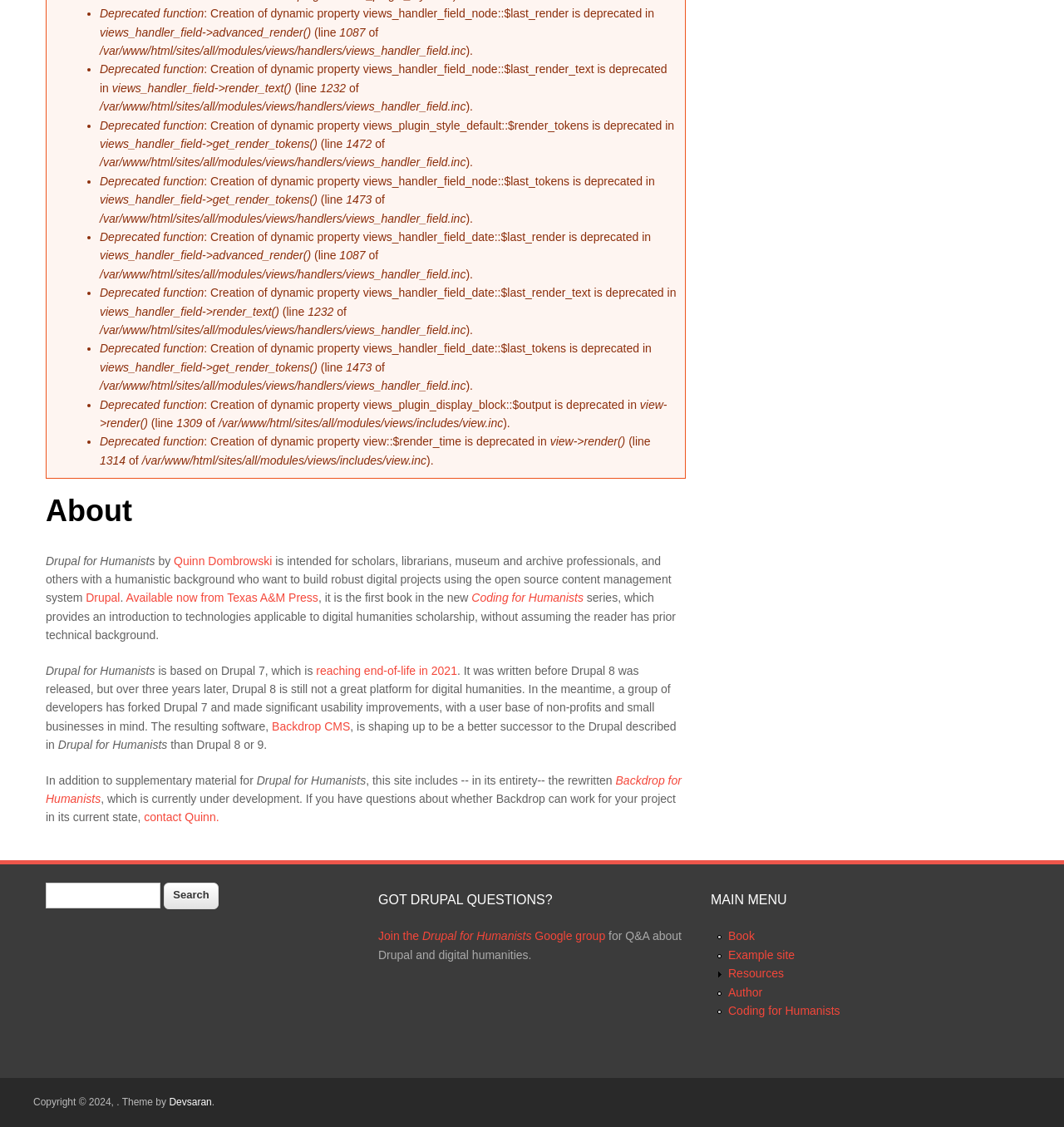Identify the bounding box coordinates of the section that should be clicked to achieve the task described: "Inspect deprecated function details".

[0.094, 0.155, 0.192, 0.167]